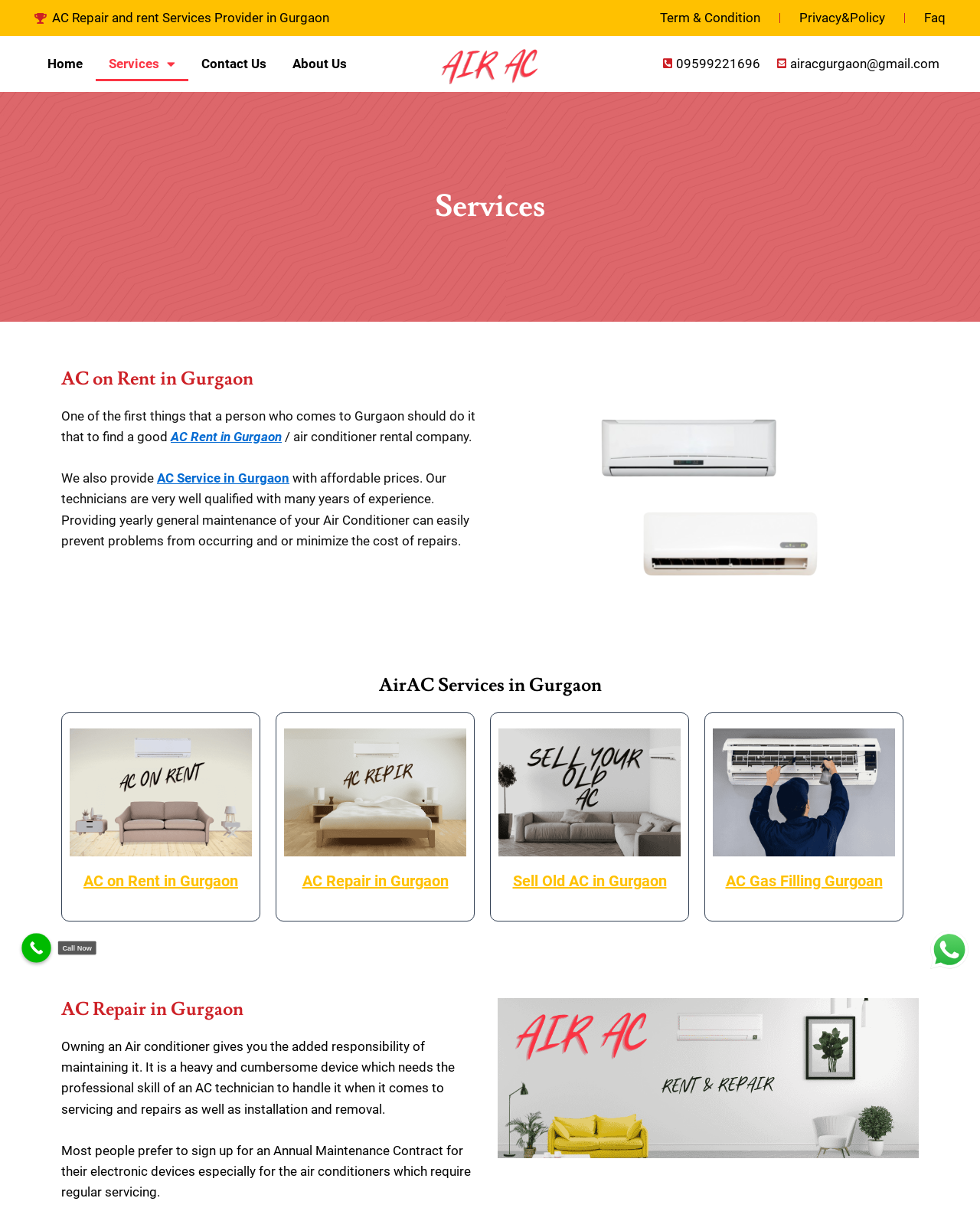Could you specify the bounding box coordinates for the clickable section to complete the following instruction: "Contact us through phone number"?

[0.673, 0.044, 0.776, 0.061]